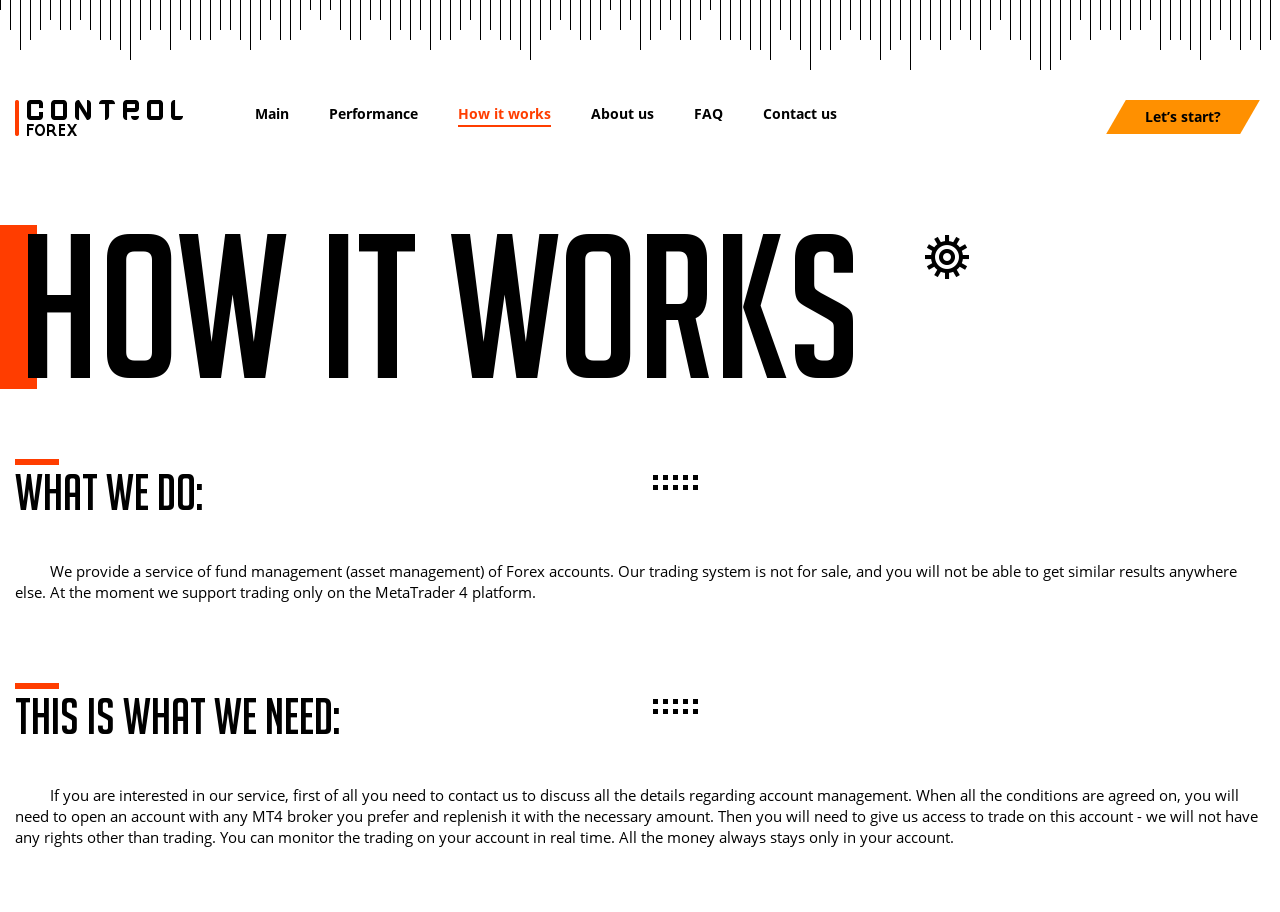What platform does ControlForex support?
Provide a detailed and well-explained answer to the question.

According to the webpage, ControlForex supports trading only on the MetaTrader 4 platform, as mentioned in the StaticText element with the description 'At the moment we support trading only on the MetaTrader 4 platform...'.